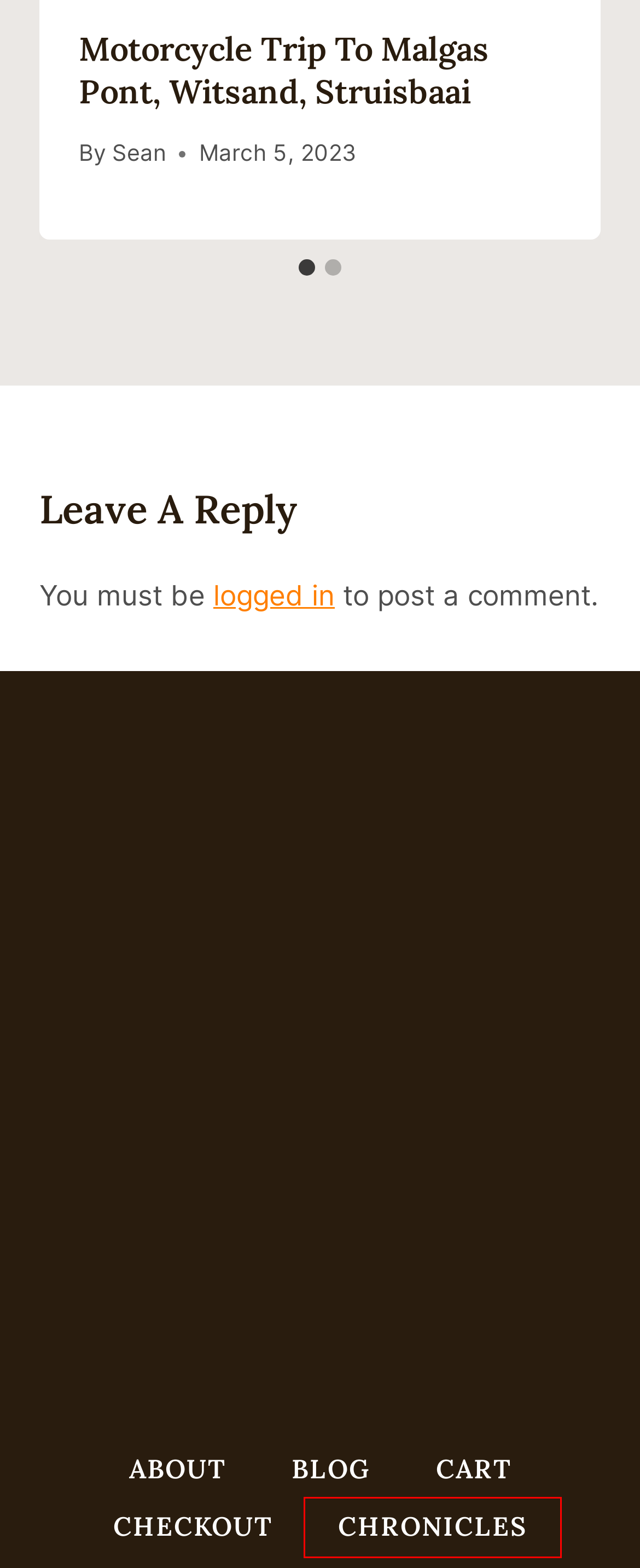You are provided with a screenshot of a webpage highlighting a UI element with a red bounding box. Choose the most suitable webpage description that matches the new page after clicking the element in the bounding box. Here are the candidates:
A. Cart - Sean Kriegler
B. Blog - Sean Kriegler
C. Log In ‹ Sean Kriegler — WordPress
D. Home - Sean Kriegler
E. Destinations Archives - Sean Kriegler
F. Chronicles - Sean Kriegler
G. Journey to Hell and Back - "Die hel" - Gamkaskloof - Sean Kriegler
H. Northern Cape Archives - Sean Kriegler

F